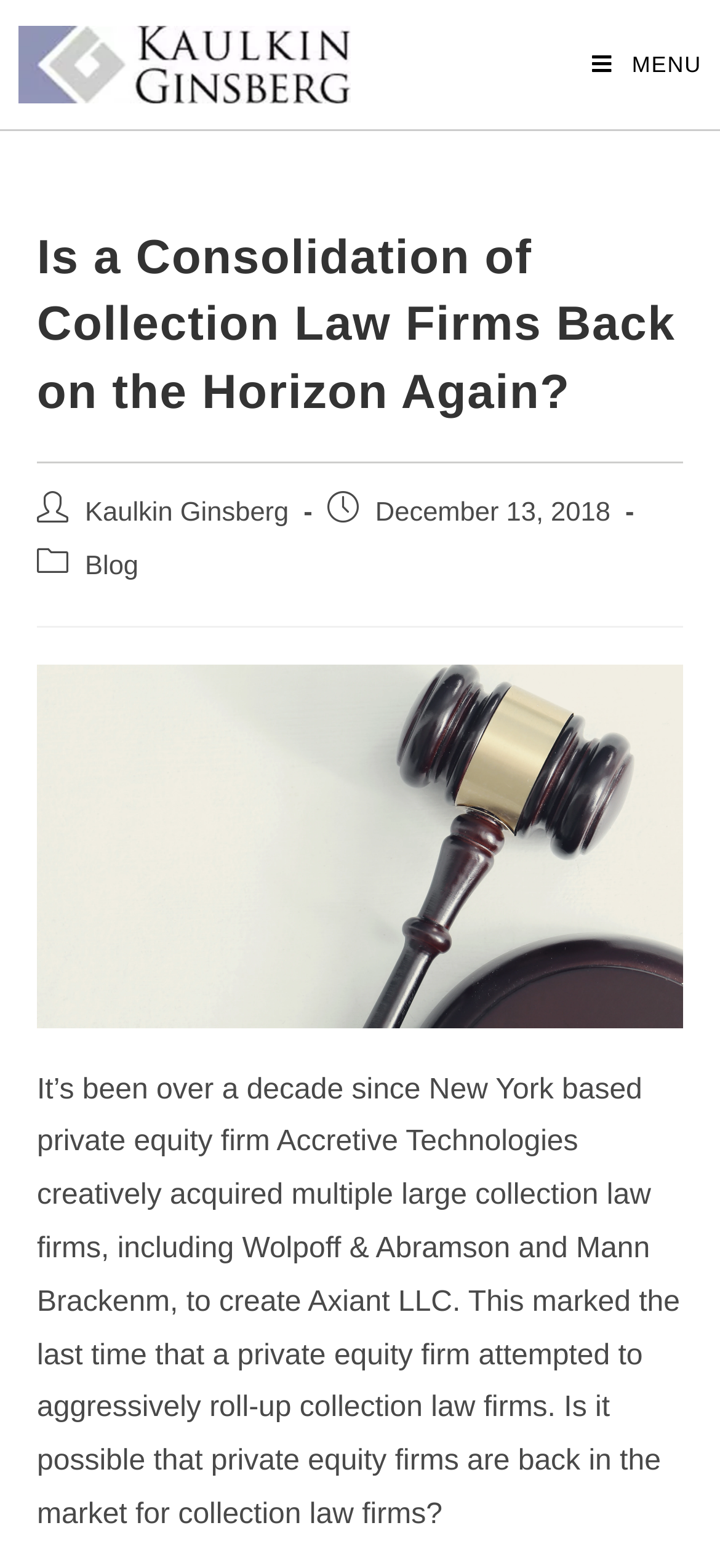Generate a comprehensive description of the webpage.

The webpage appears to be a blog post discussing the potential consolidation of collection law firms. At the top left, there is a logo of "Kaulkin Ginsberg Company" accompanied by a link to the company's website. On the top right, there is a "Mobile Menu" link.

Below the logo, there is a header section that spans almost the entire width of the page. The header contains the title of the blog post, "Is a Consolidation of Collection Law Firms Back on the Horizon Again?" in a large font size.

Underneath the header, there are several lines of text that provide metadata about the post, including the author, publication date, and category. The author is listed as "Kaulkin Ginsberg", and the post was published on December 13, 2018, under the category "Blog".

The main content of the blog post is a long paragraph of text that discusses the history of private equity firms acquiring collection law firms and the potential for future consolidation. The text is positioned below the metadata section and spans almost the entire width of the page.

There are no images in the main content area, but there is a figure element that takes up a significant portion of the page, although its contents are not specified. Overall, the webpage has a simple layout with a focus on presenting the blog post's content in a clear and readable manner.